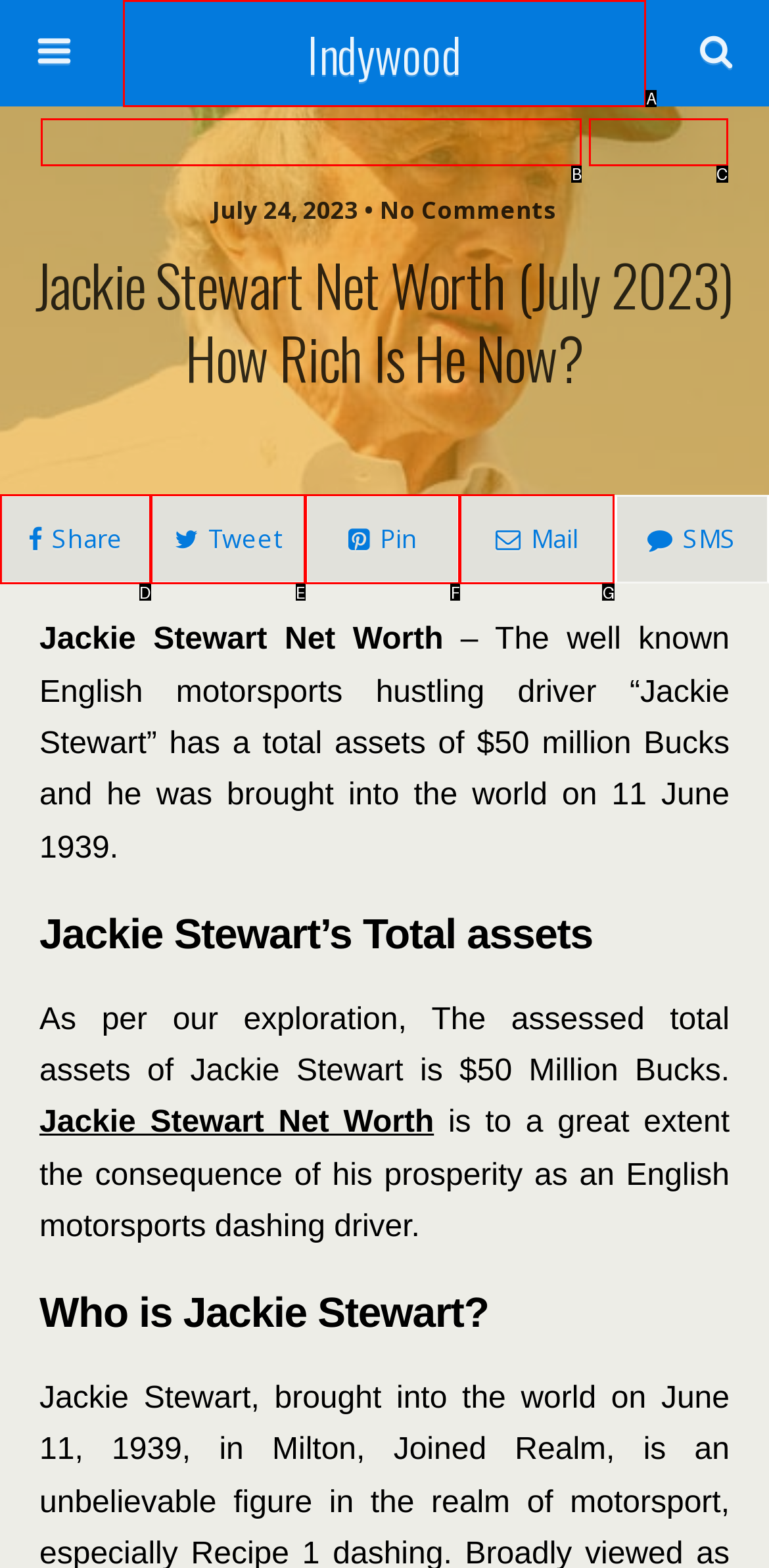Tell me which one HTML element best matches the description: name="submit" value="Search"
Answer with the option's letter from the given choices directly.

C